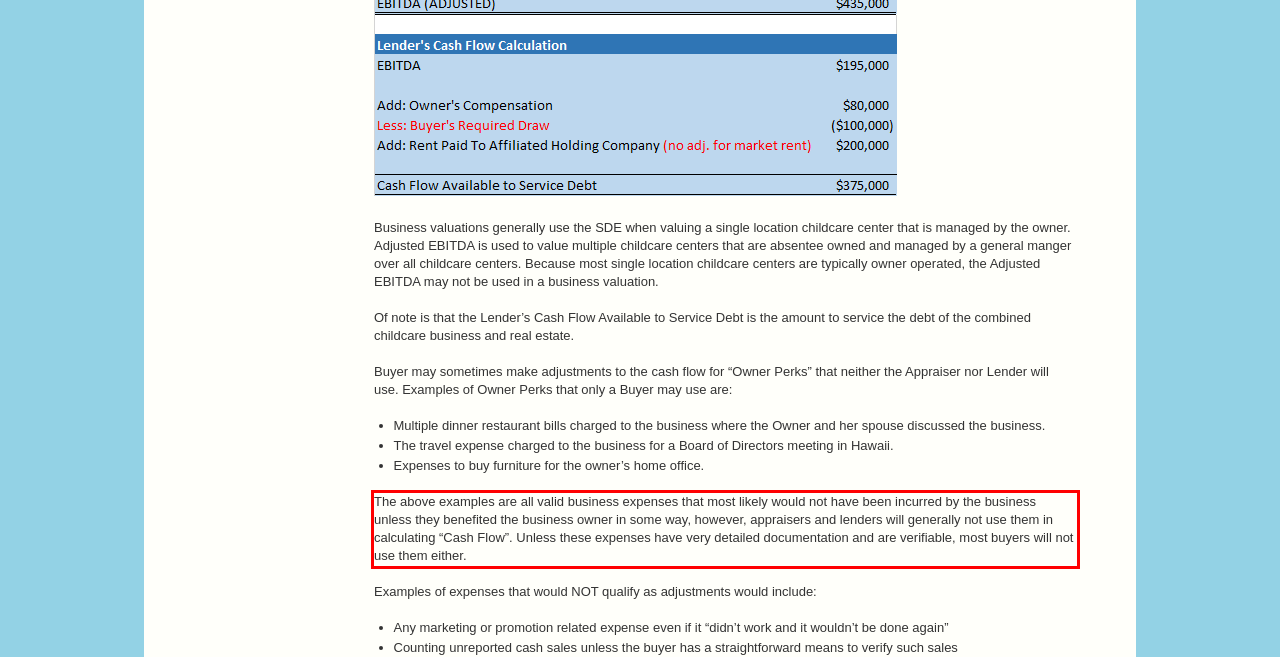Analyze the screenshot of a webpage where a red rectangle is bounding a UI element. Extract and generate the text content within this red bounding box.

The above examples are all valid business expenses that most likely would not have been incurred by the business unless they benefited the business owner in some way, however, appraisers and lenders will generally not use them in calculating “Cash Flow”. Unless these expenses have very detailed documentation and are verifiable, most buyers will not use them either.